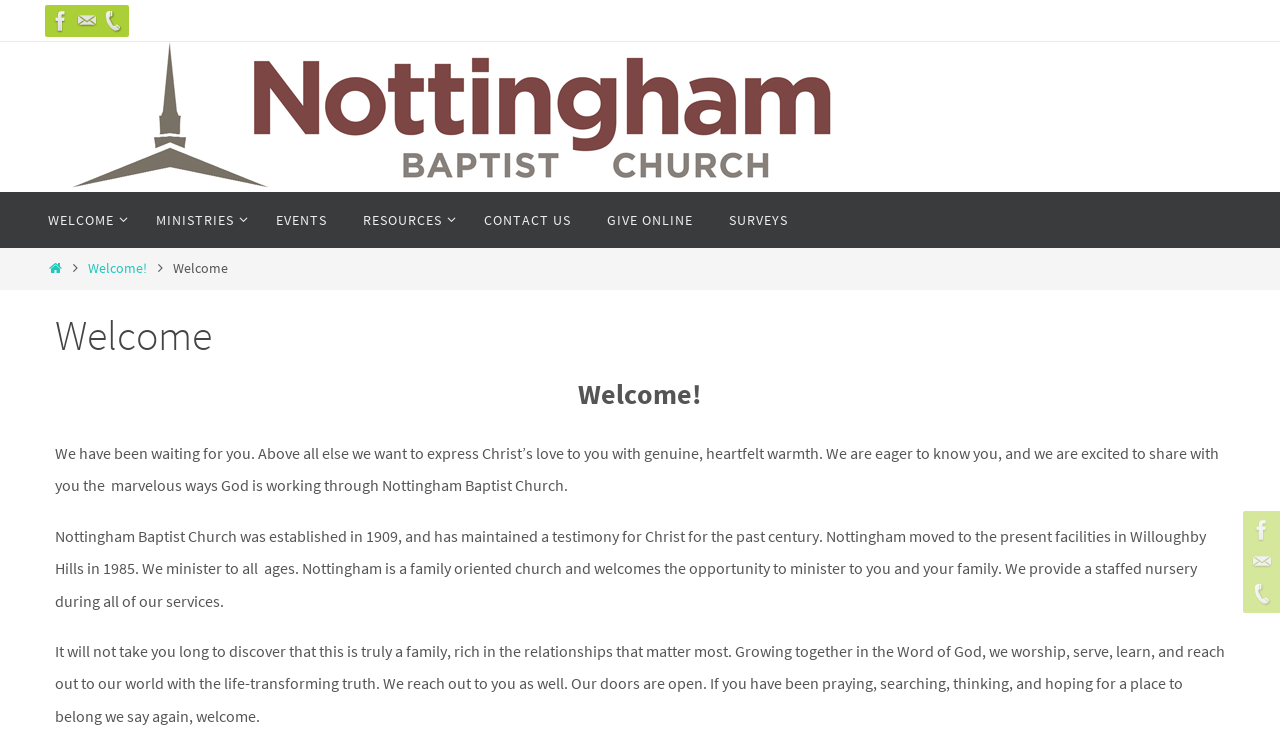Please answer the following query using a single word or phrase: 
What is the name of the church?

Nottingham Baptist Church